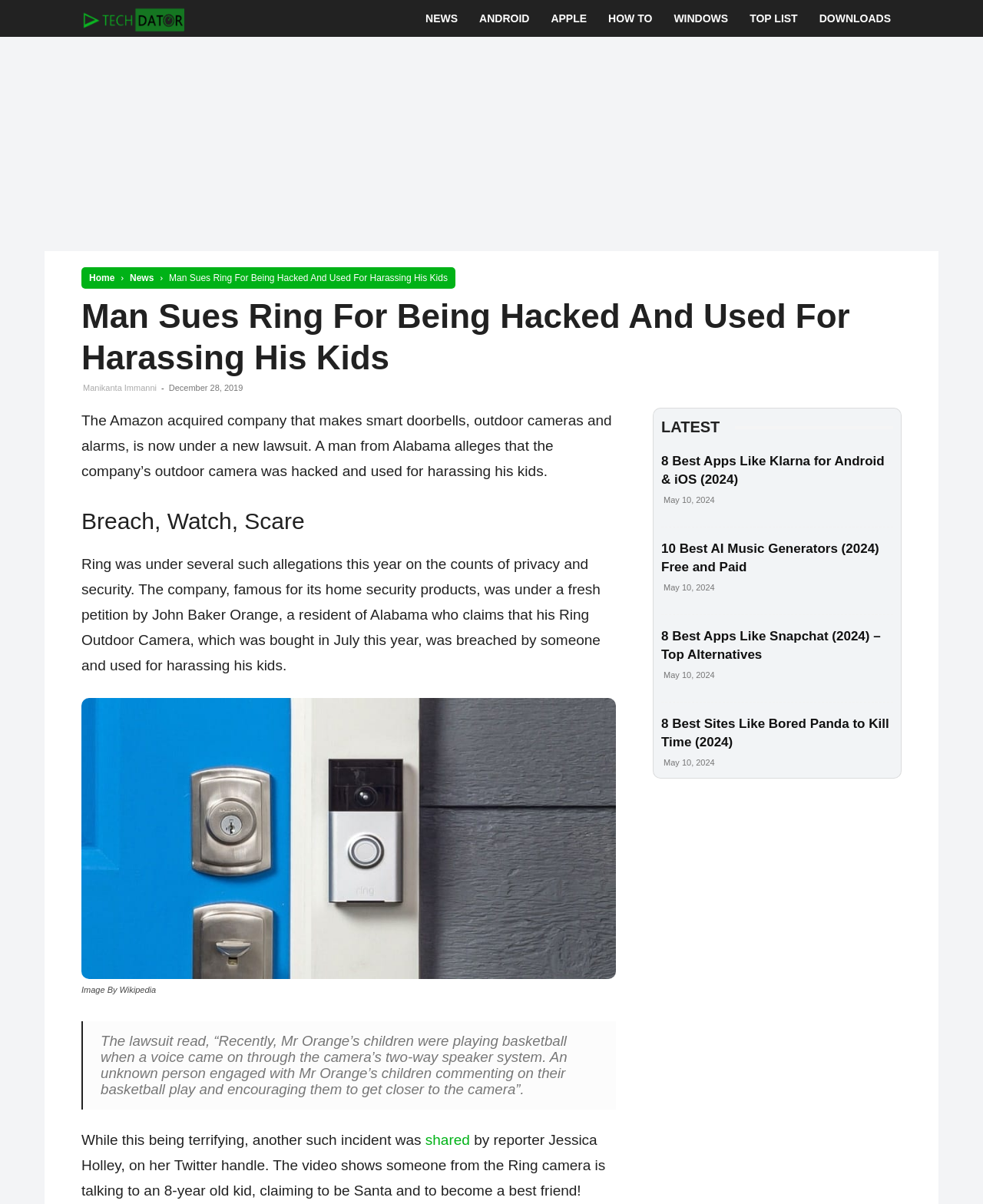What is the date of the article?
Provide a detailed and well-explained answer to the question.

The date of the article is December 28, 2019, which is mentioned in the article content with a timestamp.